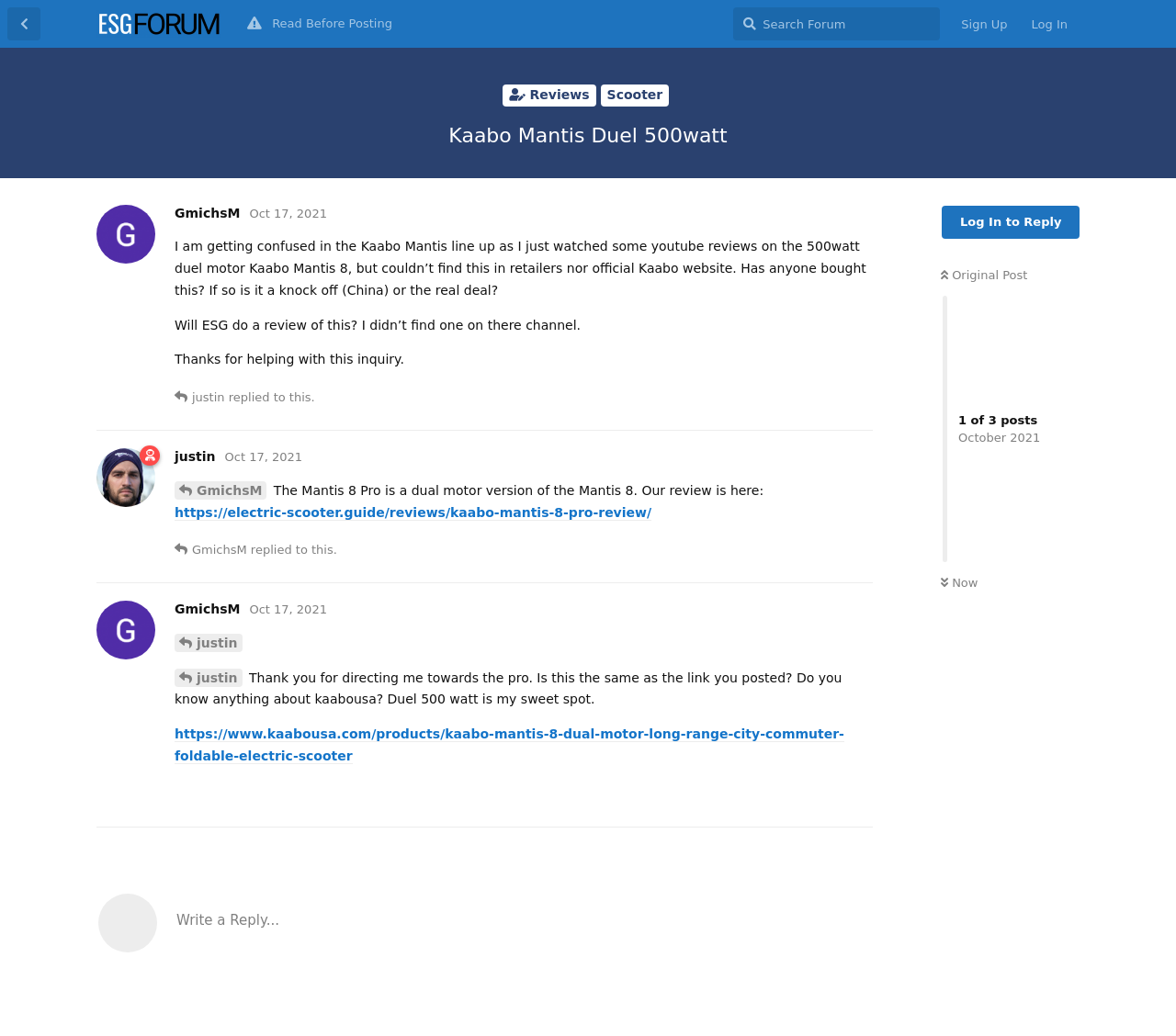Who replied to the original post?
Answer the question with a thorough and detailed explanation.

I found the answer by looking at the reply section, where it says 'justin replied to this'.